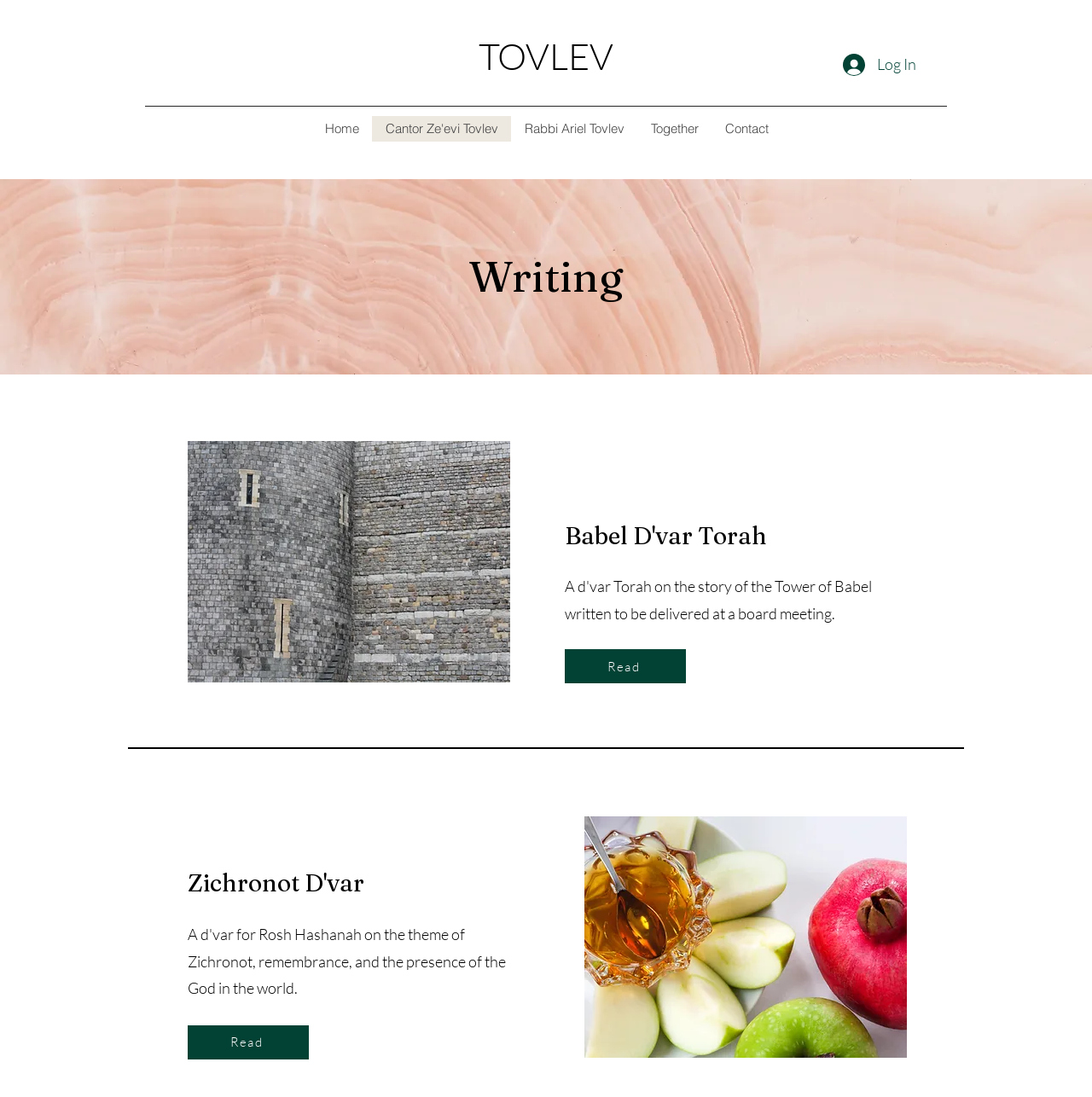How many navigation links are there?
Please provide a single word or phrase answer based on the image.

5